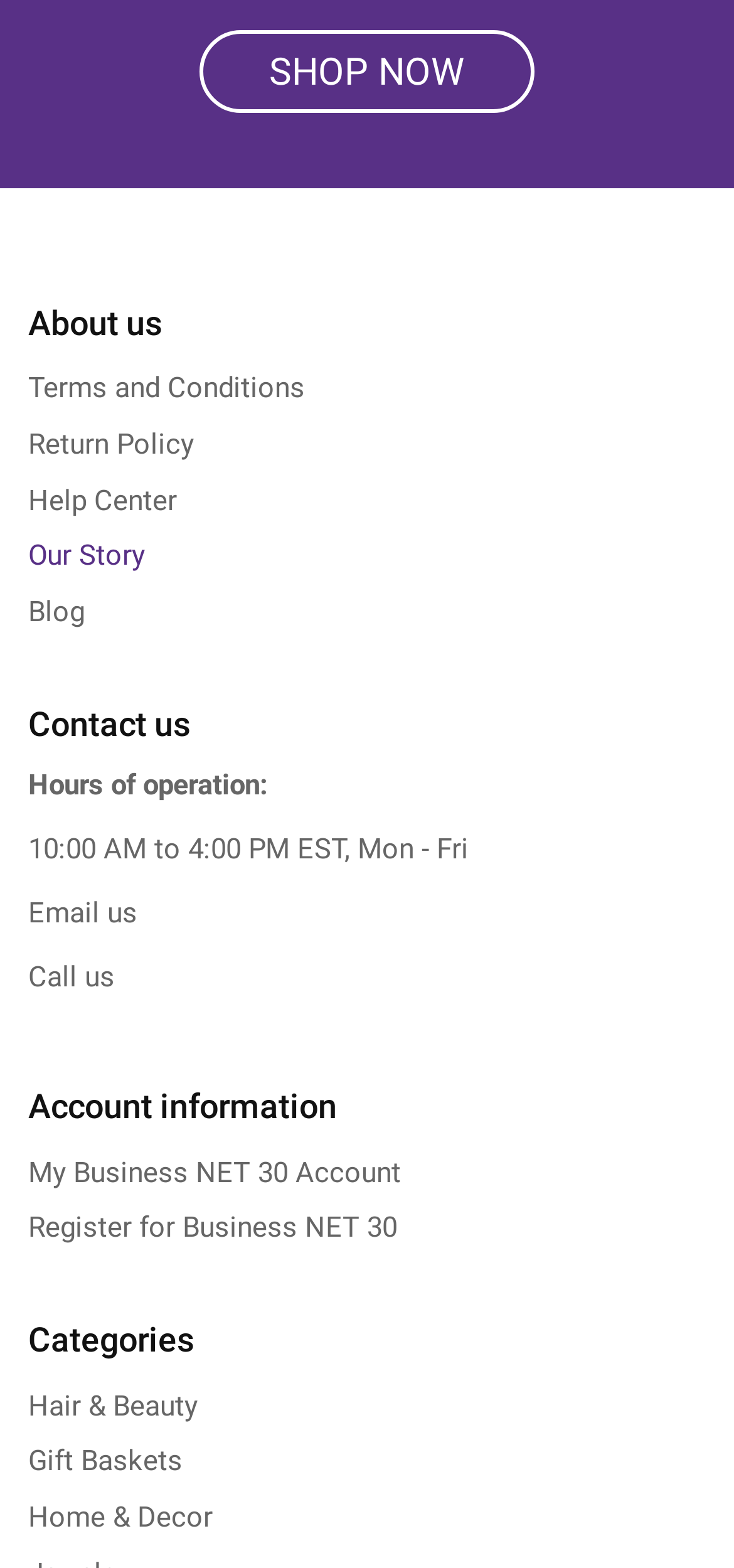What is the call to action on the top of the webpage?
Look at the image and answer the question with a single word or phrase.

SHOP NOW